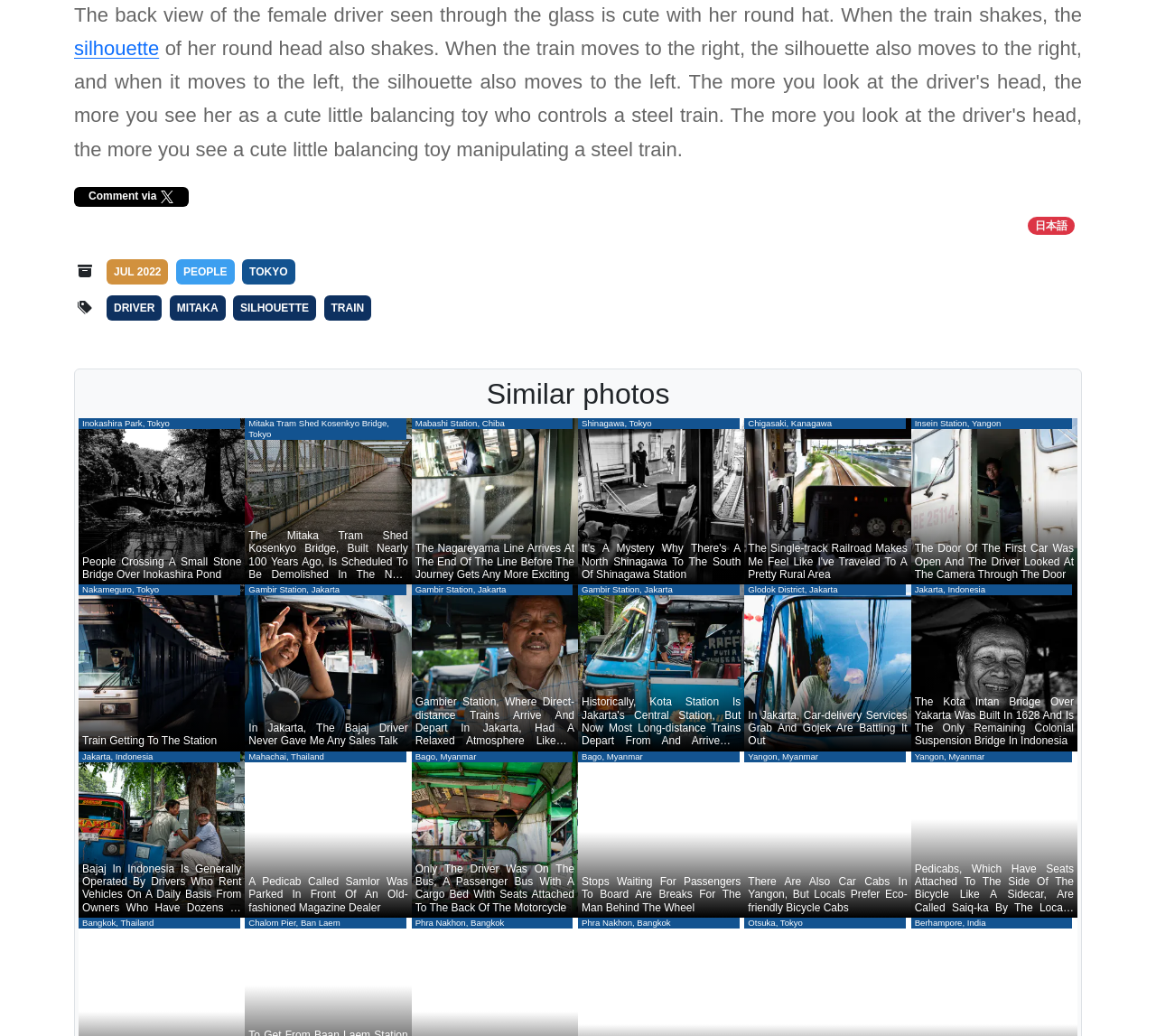Please give the bounding box coordinates of the area that should be clicked to fulfill the following instruction: "View the 'Similar photos' section". The coordinates should be in the format of four float numbers from 0 to 1, i.e., [left, top, right, bottom].

[0.068, 0.363, 0.932, 0.397]